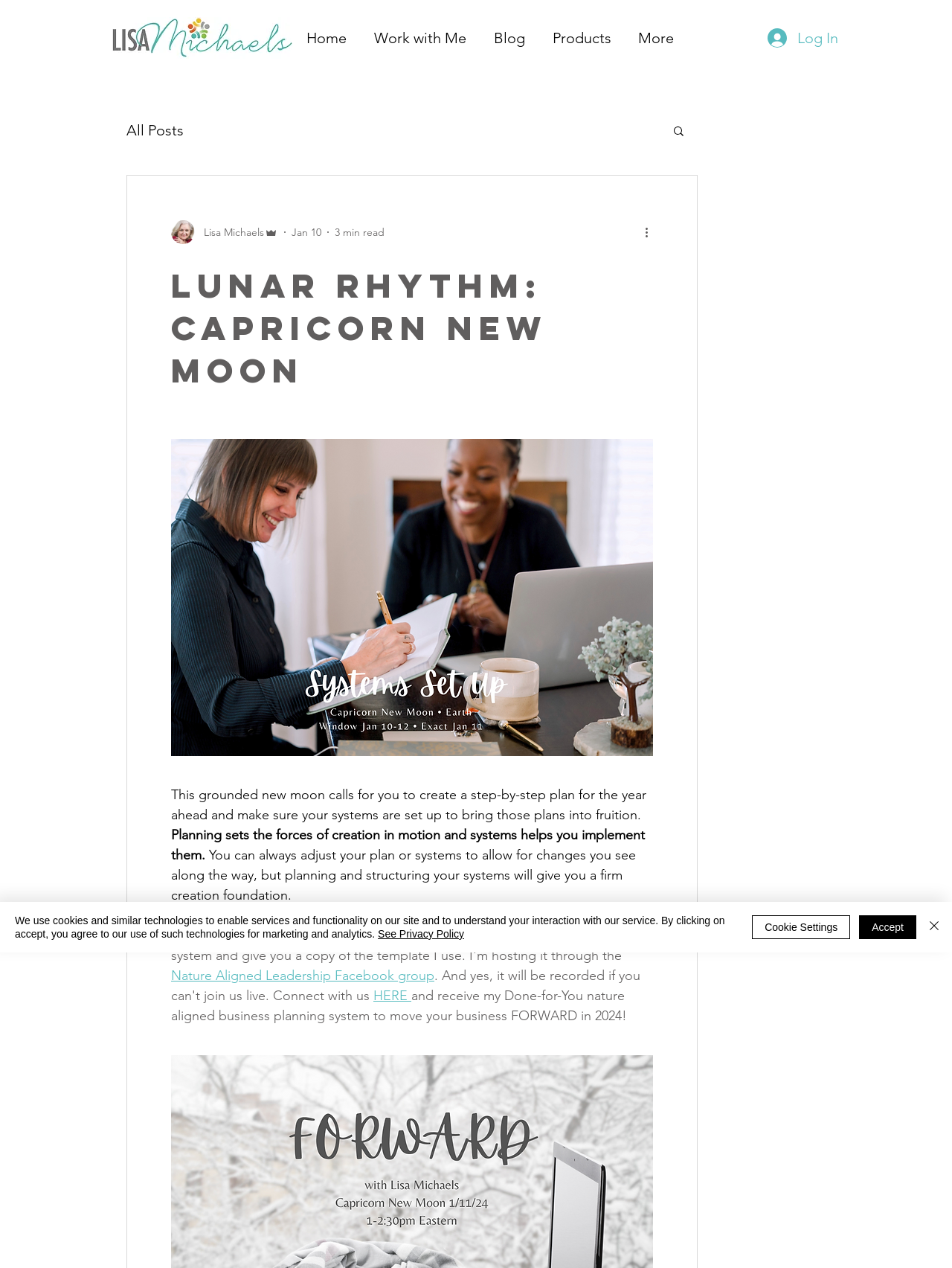Describe the entire webpage, focusing on both content and design.

The webpage is titled "Lunar Rhythm: Capricorn New Moon" and features a logo image of Lisa Michaels at the top left corner. Below the logo, there is a navigation menu with links to "Home", "Work with Me", "Blog", "Products", and "More". To the right of the navigation menu, there is a "Log In" button.

On the left side of the page, there is a secondary navigation menu with a link to "All Posts". Below this menu, there is a search button with a magnifying glass icon. Above the search button, there is an image of the writer, accompanied by their name "Lisa Michaels" and their role "Admin". The date "Jan 10" and the reading time "3 min read" are also displayed nearby.

The main content of the page is a blog post titled "Lunar Rhythm: Capricorn New Moon". The post begins with a heading and a brief introduction, followed by three paragraphs of text. The text discusses the importance of planning and structuring systems to bring plans into fruition. There are also two links to external resources, including a Facebook group and a downloadable business planning system.

At the bottom of the page, there is a notification alert about the use of cookies and similar technologies on the site. The alert includes links to the Privacy Policy and buttons to "Accept", "Cookie Settings", and "Close".